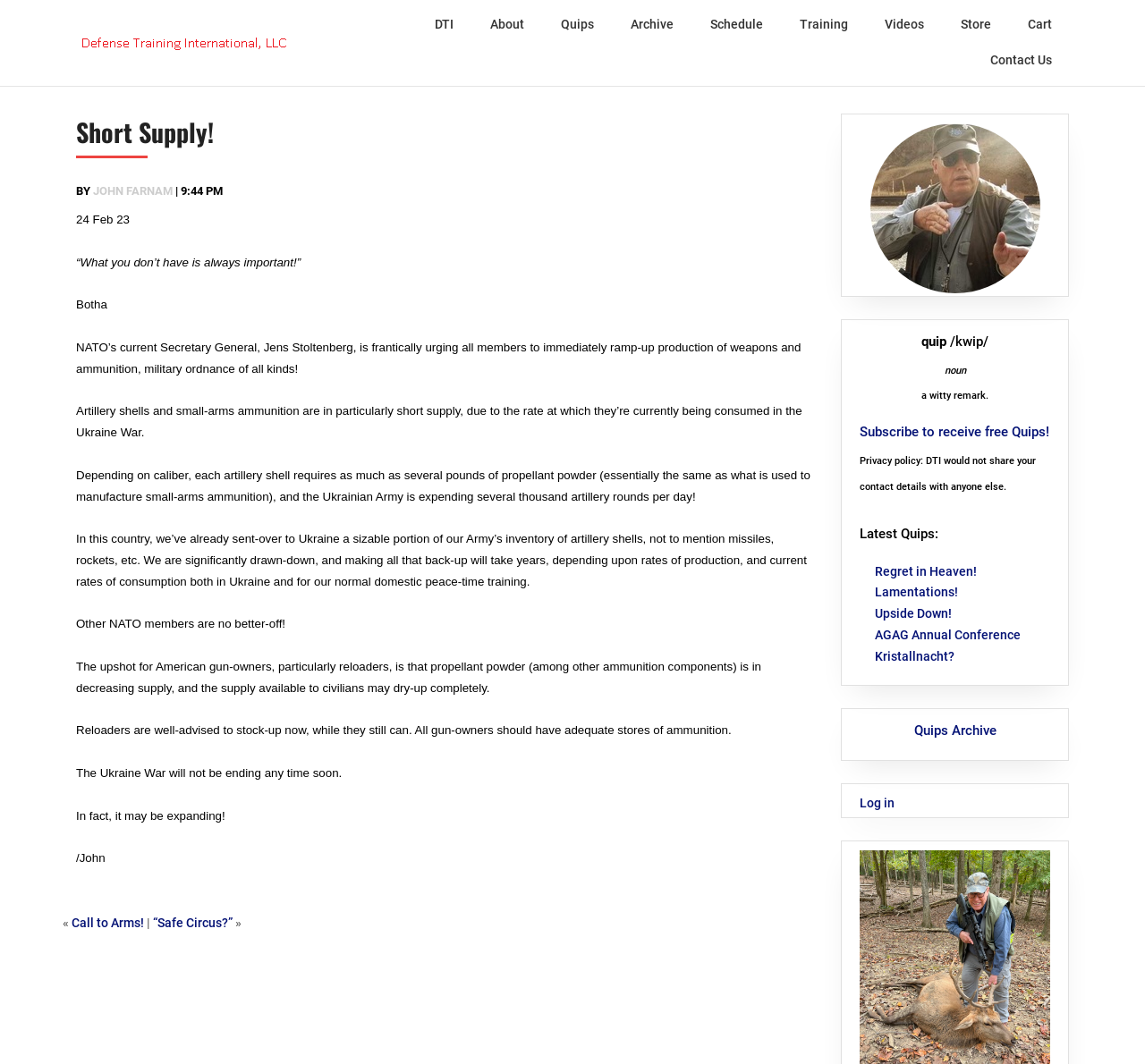Please give a succinct answer using a single word or phrase:
What is the advice given to reloaders?

Stock-up now